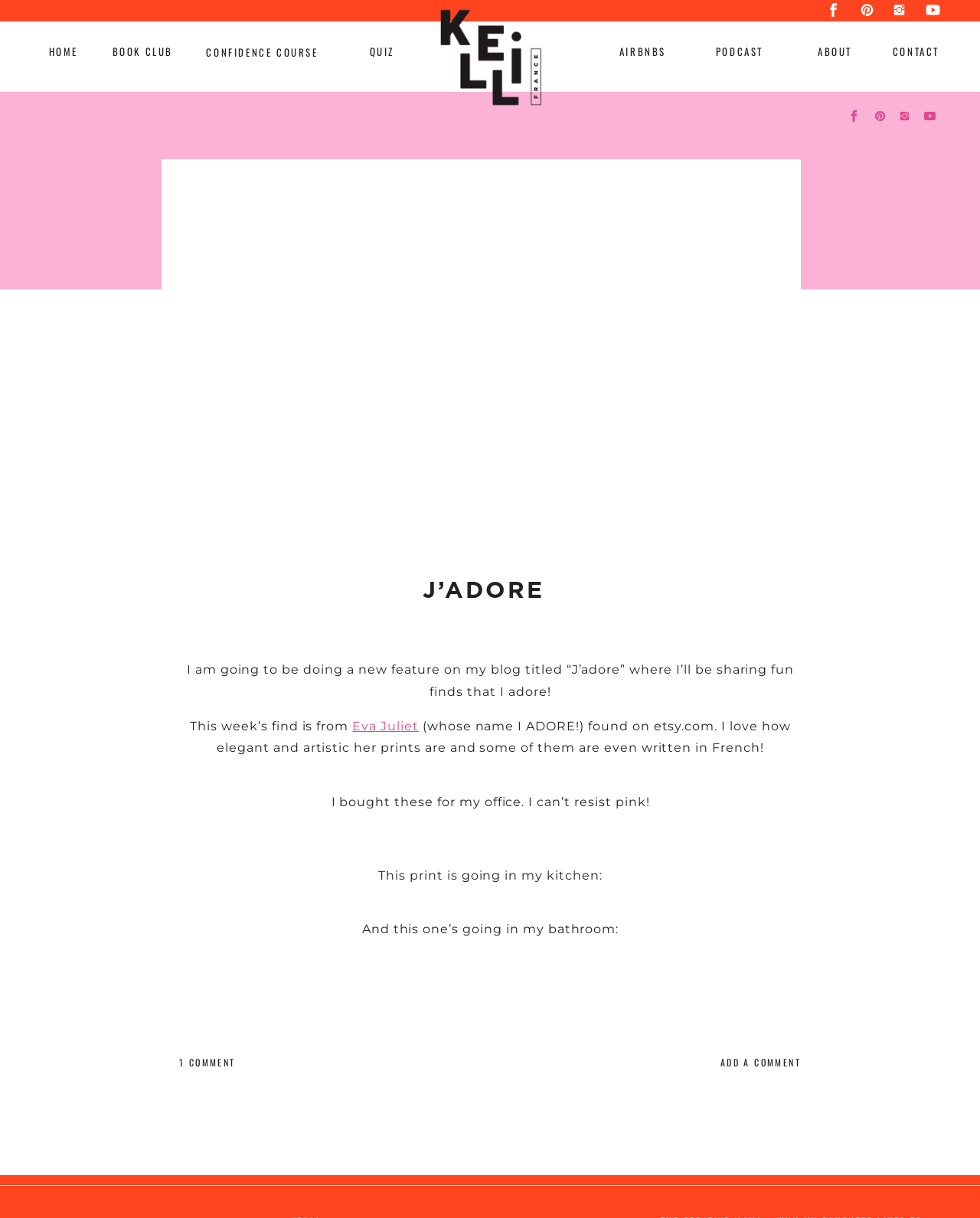What is the author sharing in the 'J'adore' feature?
Please answer using one word or phrase, based on the screenshot.

fun finds